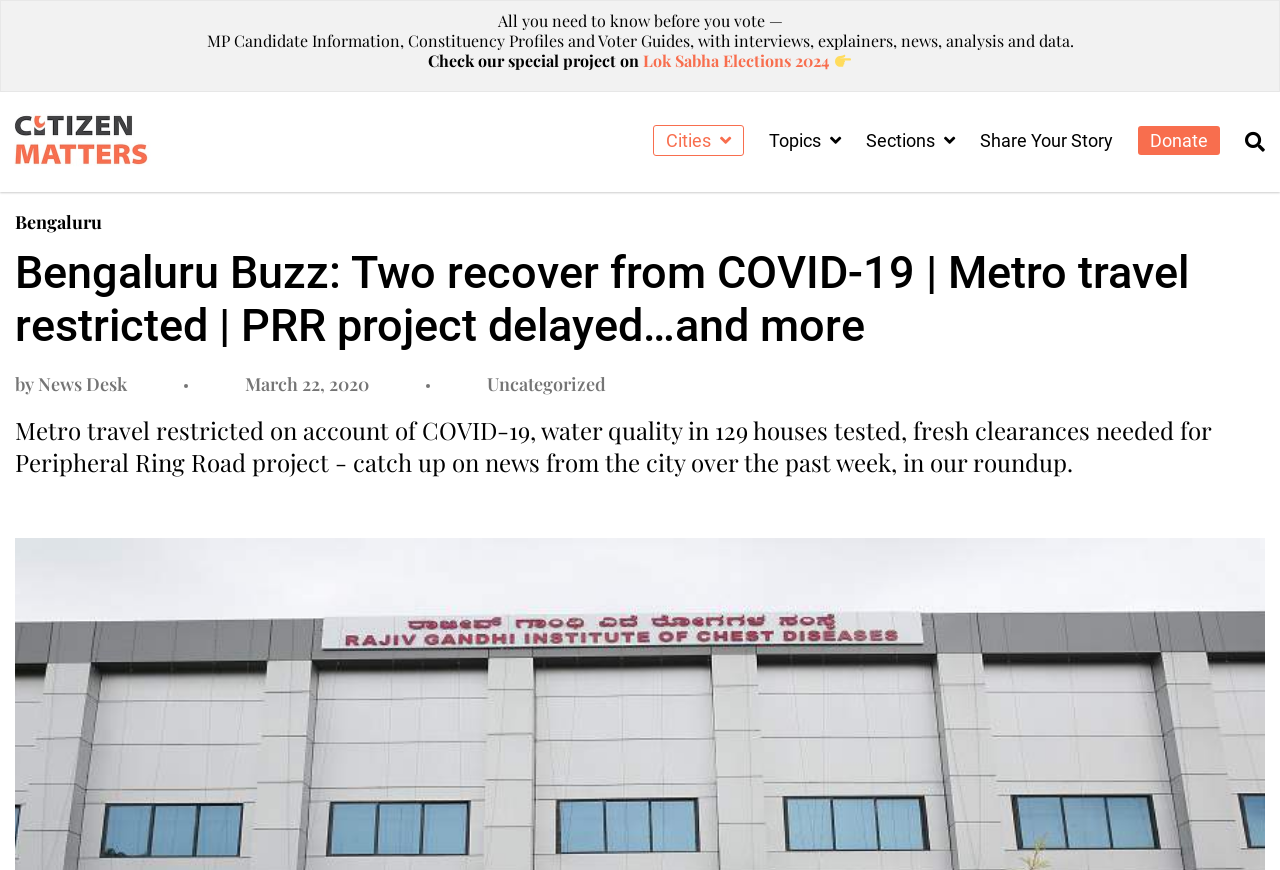Using the information shown in the image, answer the question with as much detail as possible: What is the topic of the special project mentioned?

I found the answer by looking at the link element with the text 'Lok Sabha Elections 2024' which is mentioned as a special project on the webpage.